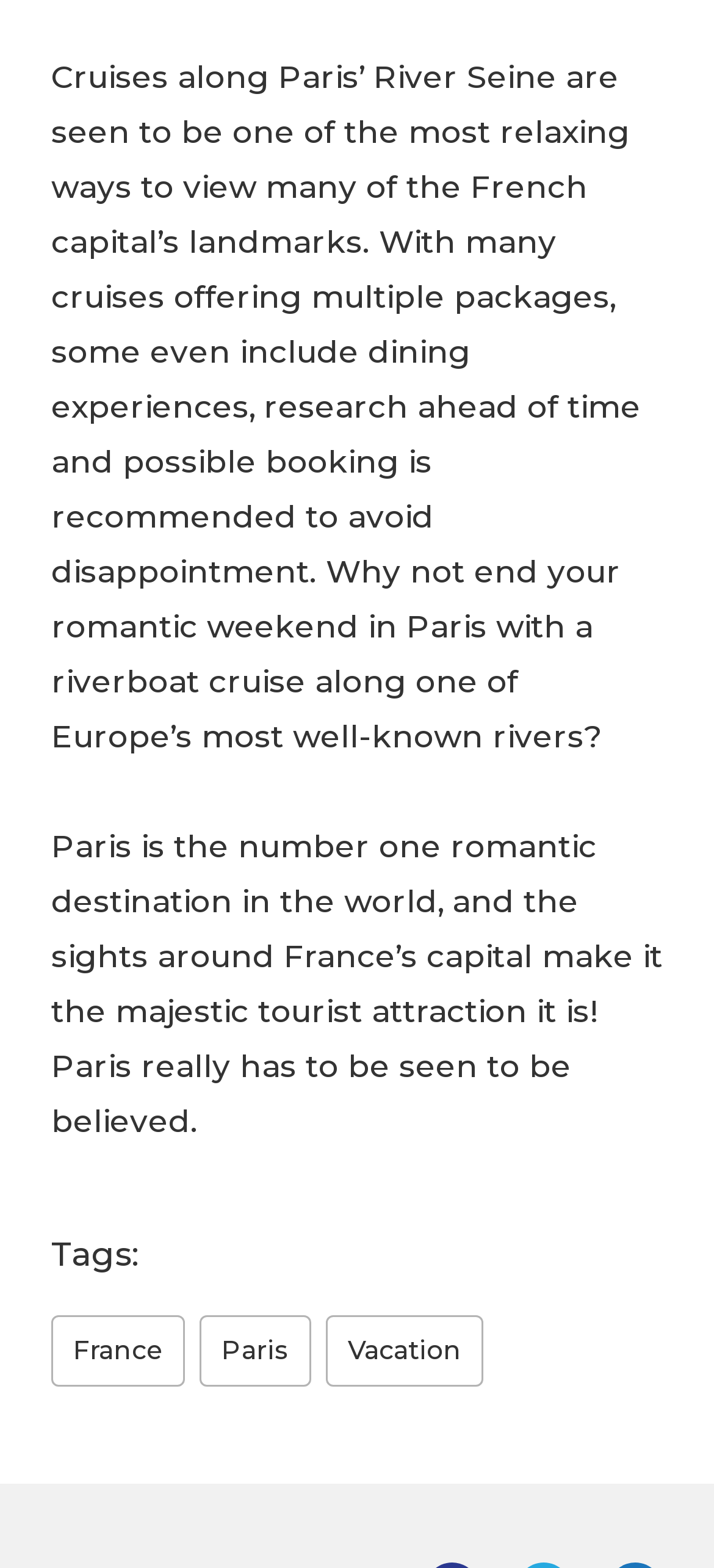Bounding box coordinates must be specified in the format (top-left x, top-left y, bottom-right x, bottom-right y). All values should be floating point numbers between 0 and 1. What are the bounding box coordinates of the UI element described as: Paris

[0.279, 0.839, 0.436, 0.884]